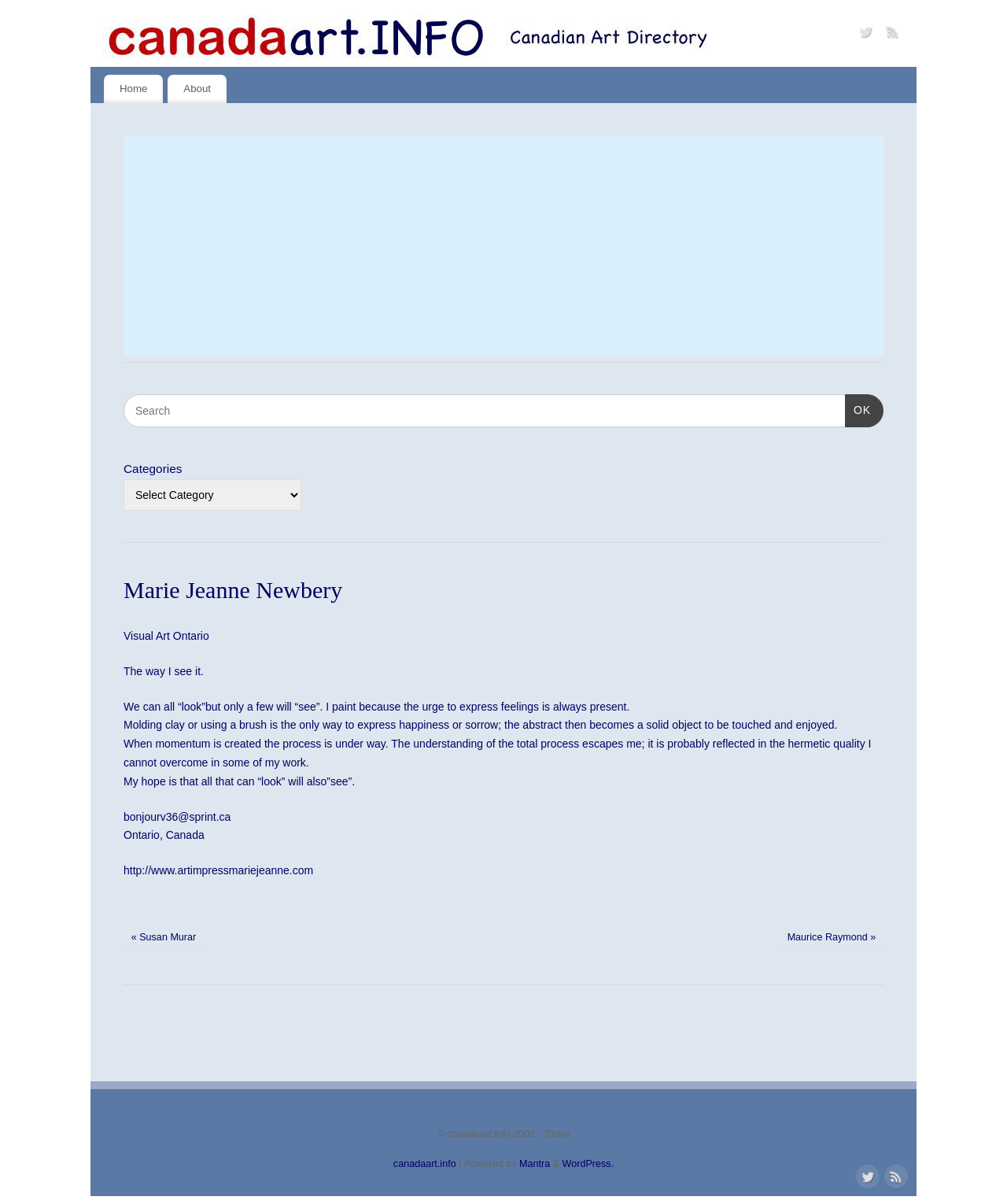What is the name of the artist?
Respond with a short answer, either a single word or a phrase, based on the image.

Marie Jeanne Newbery